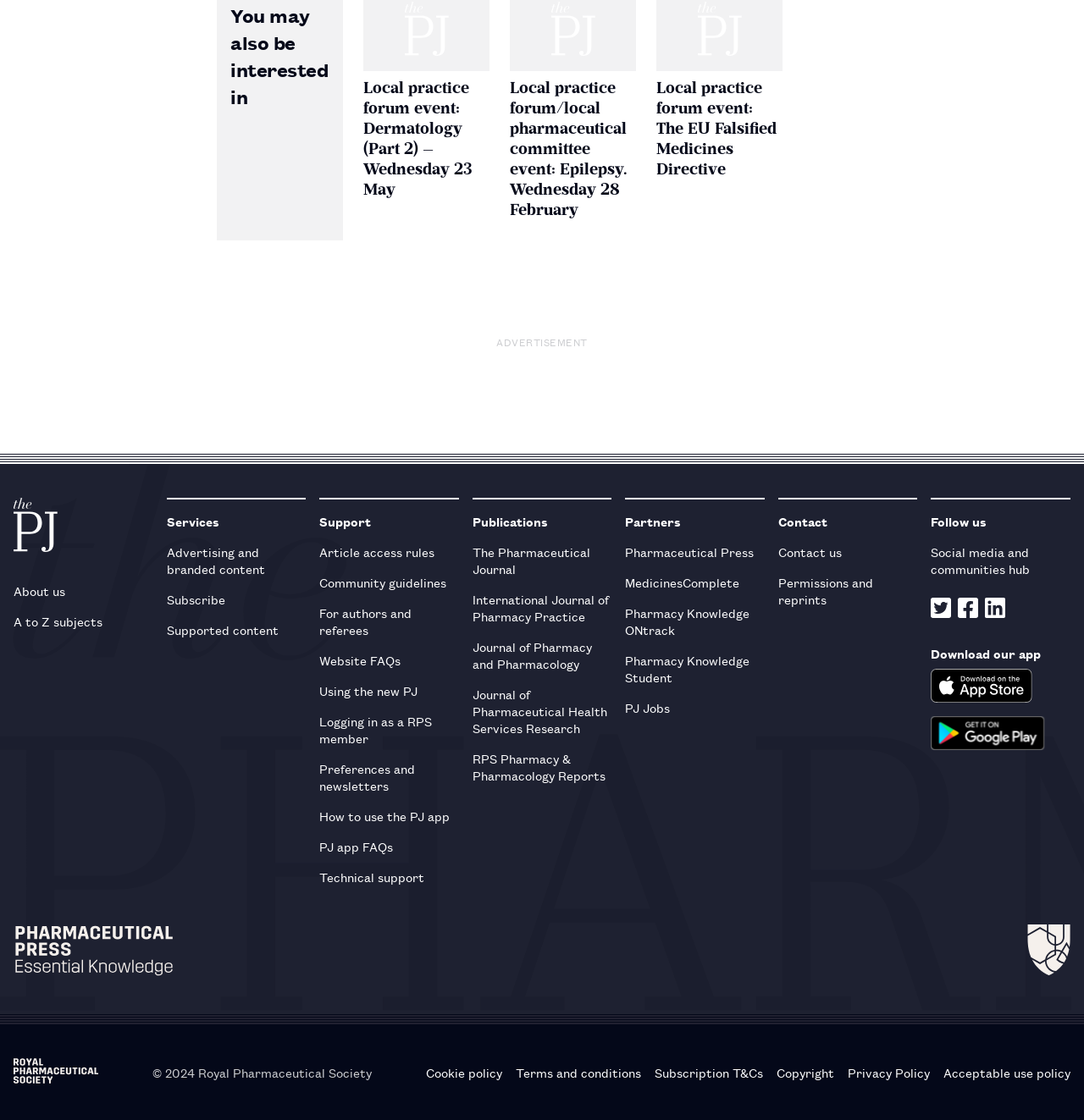Ascertain the bounding box coordinates for the UI element detailed here: "RPS Pharmacy & Pharmacology Reports". The coordinates should be provided as [left, top, right, bottom] with each value being a float between 0 and 1.

[0.436, 0.664, 0.564, 0.706]